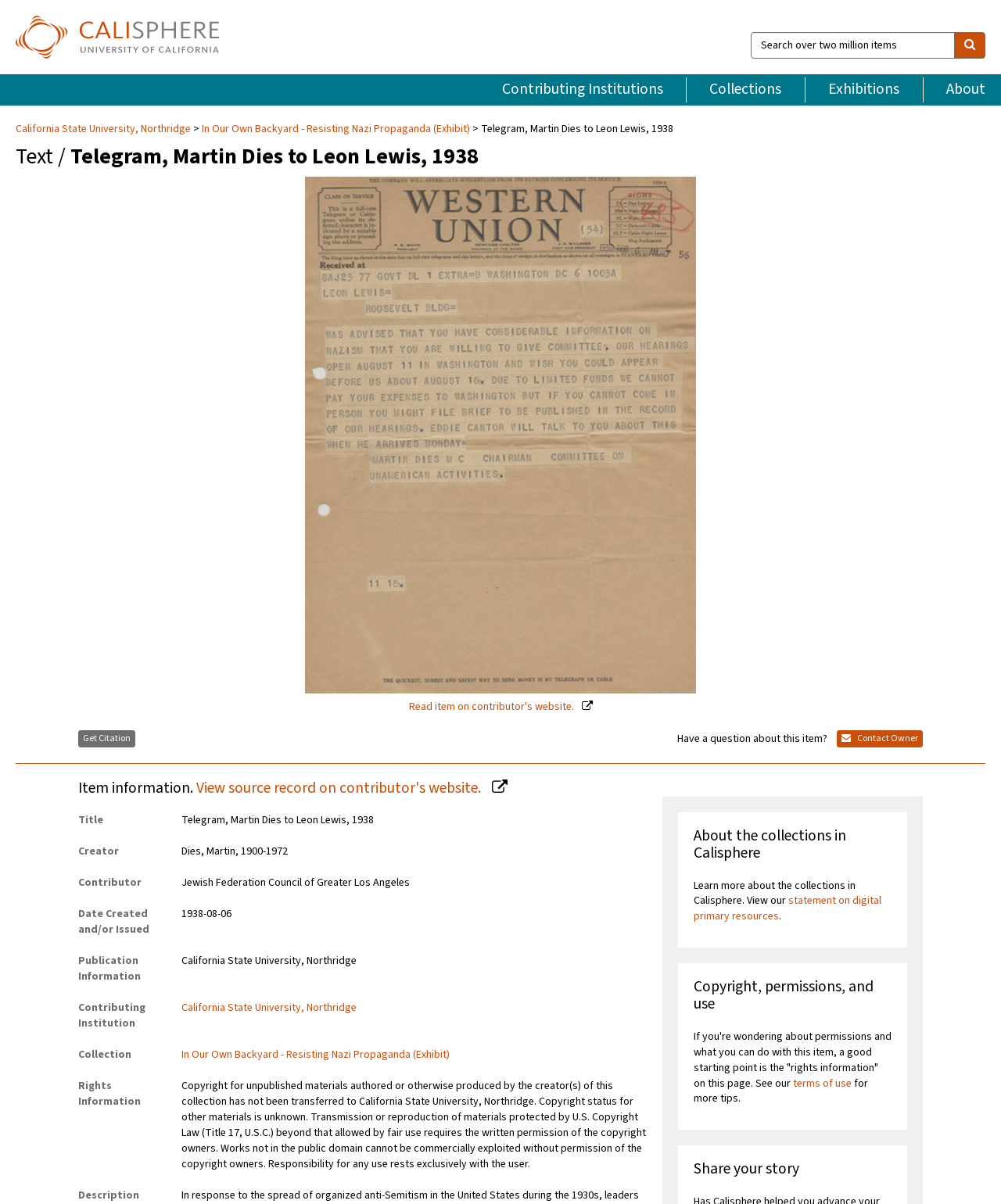Indicate the bounding box coordinates of the element that needs to be clicked to satisfy the following instruction: "Search over two million items". The coordinates should be four float numbers between 0 and 1, i.e., [left, top, right, bottom].

[0.75, 0.027, 0.954, 0.049]